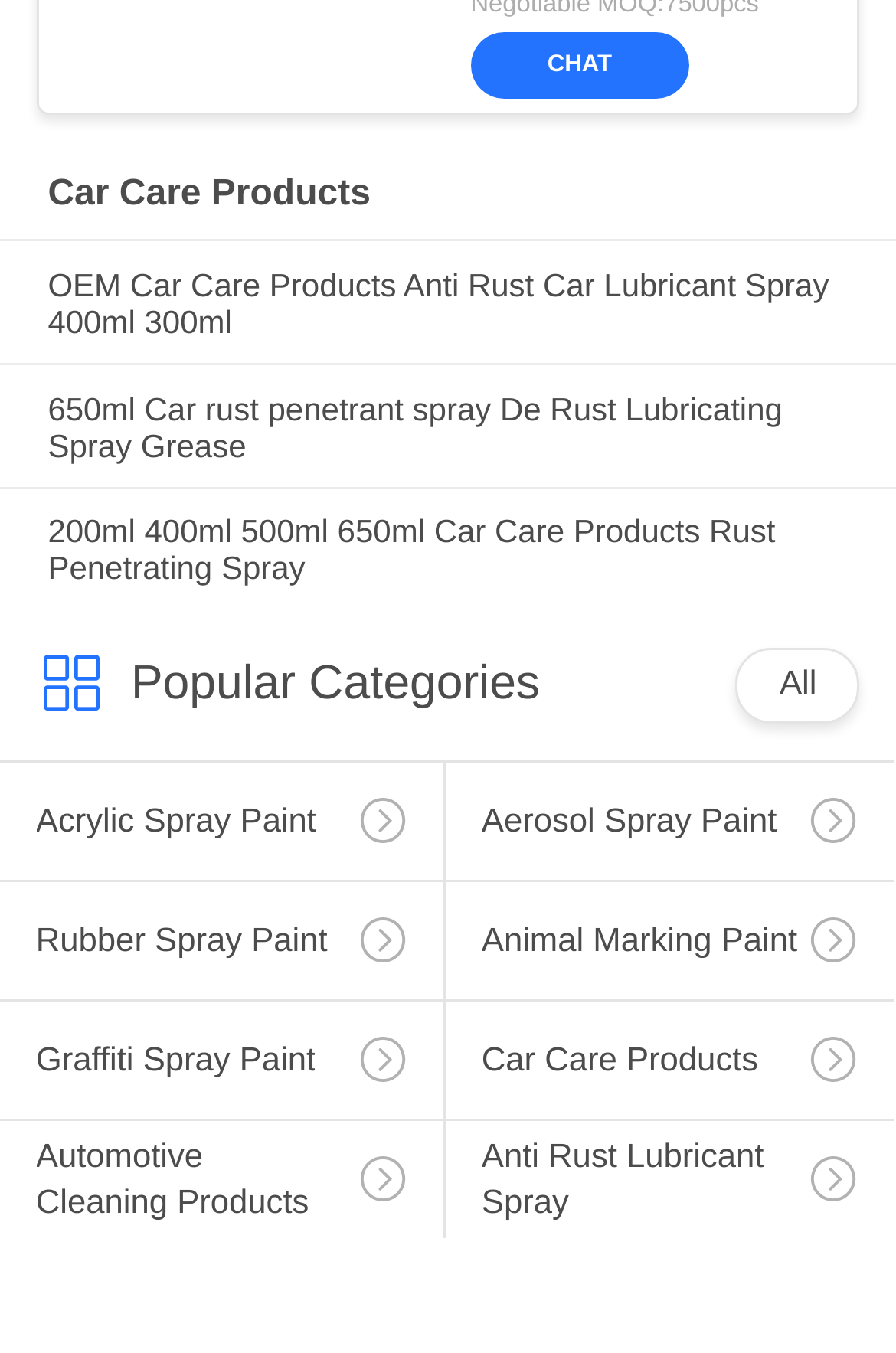Analyze the image and give a detailed response to the question:
What is the purpose of the 'CHAT' link?

The 'CHAT' link is likely a way for customers to initiate a conversation with customer support or a sales representative. This is a common feature on e-commerce websites, and its presence suggests that the website offers some form of customer support or assistance.